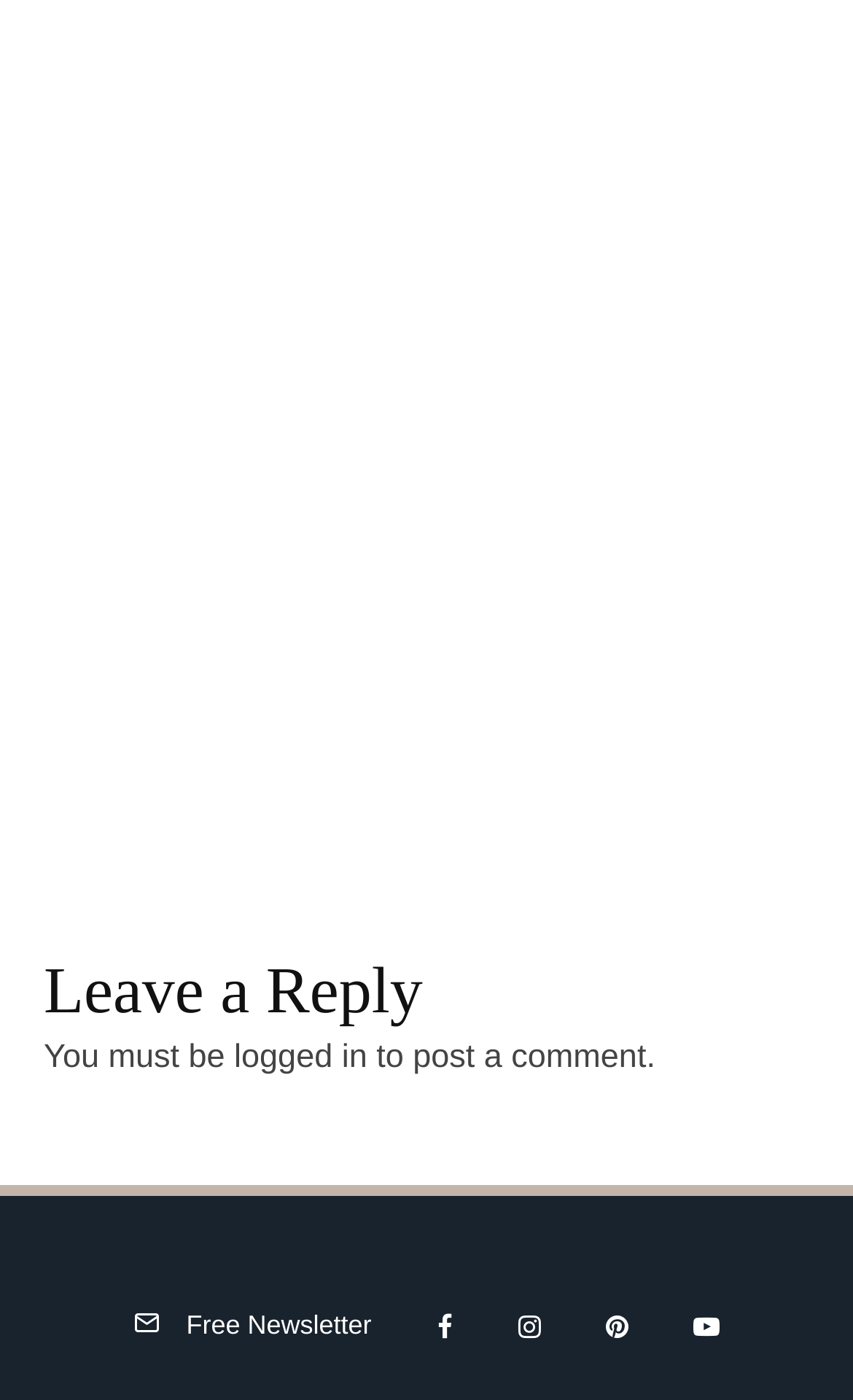How many articles are on the page?
Based on the screenshot, respond with a single word or phrase.

4